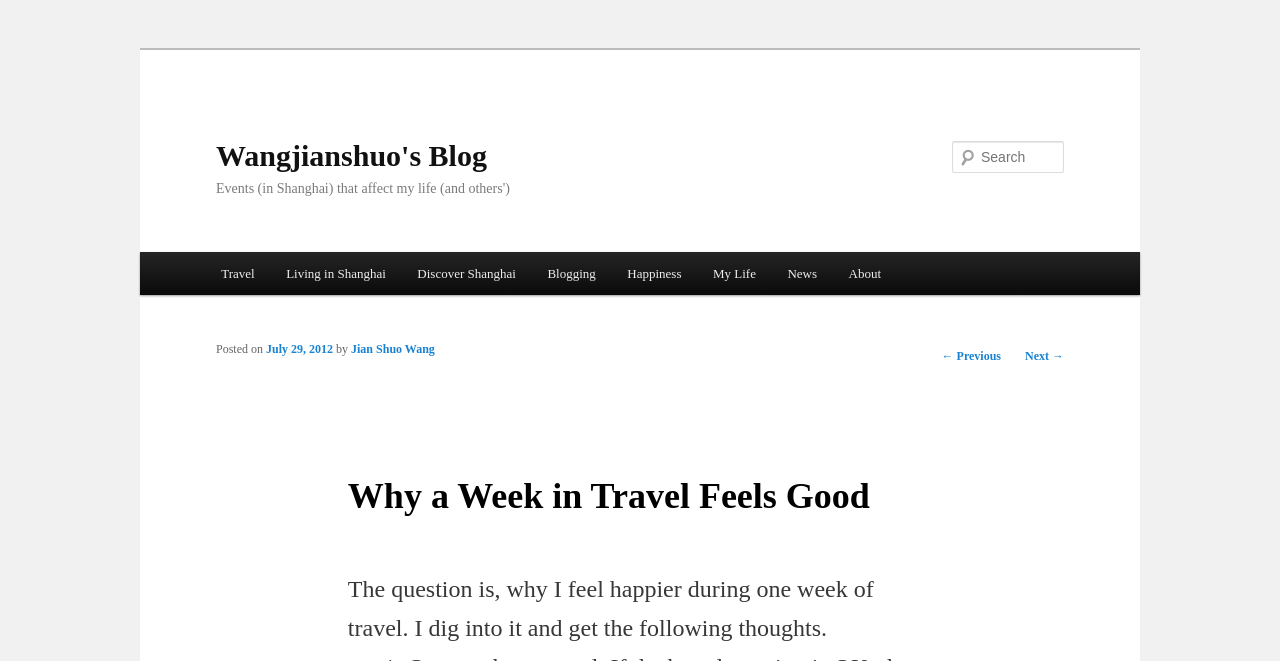Look at the image and write a detailed answer to the question: 
How many main menu items are there?

The main menu items can be found under the 'Main menu' heading. There are 7 links: 'Travel', 'Living in Shanghai', 'Discover Shanghai', 'Blogging', 'Happiness', 'My Life', and 'News'.